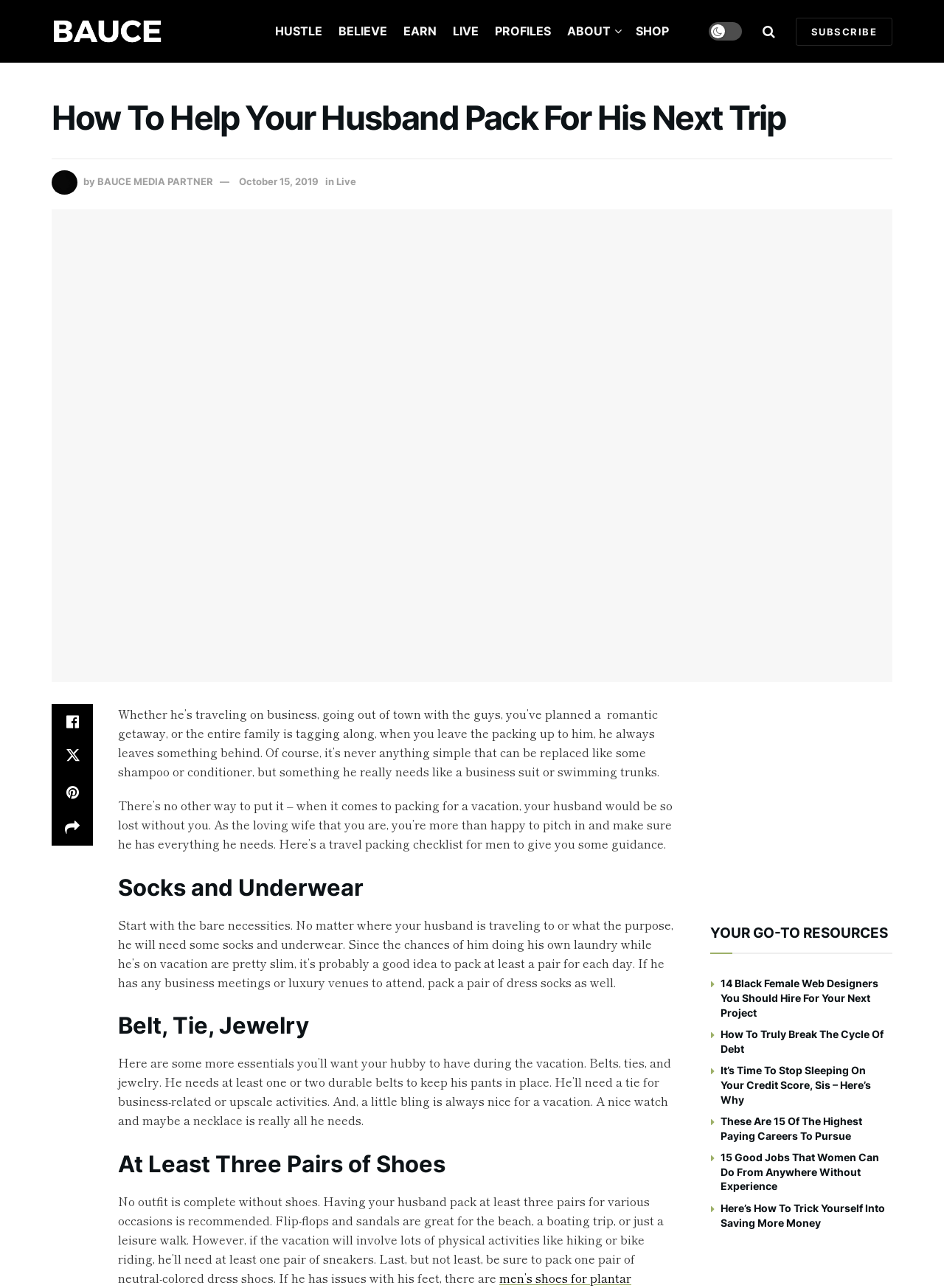What is the main topic of this webpage?
Provide a well-explained and detailed answer to the question.

Based on the webpage content, I can see that the main topic is about helping husbands pack for their trips, and the webpage provides a checklist and guidance on what to pack.